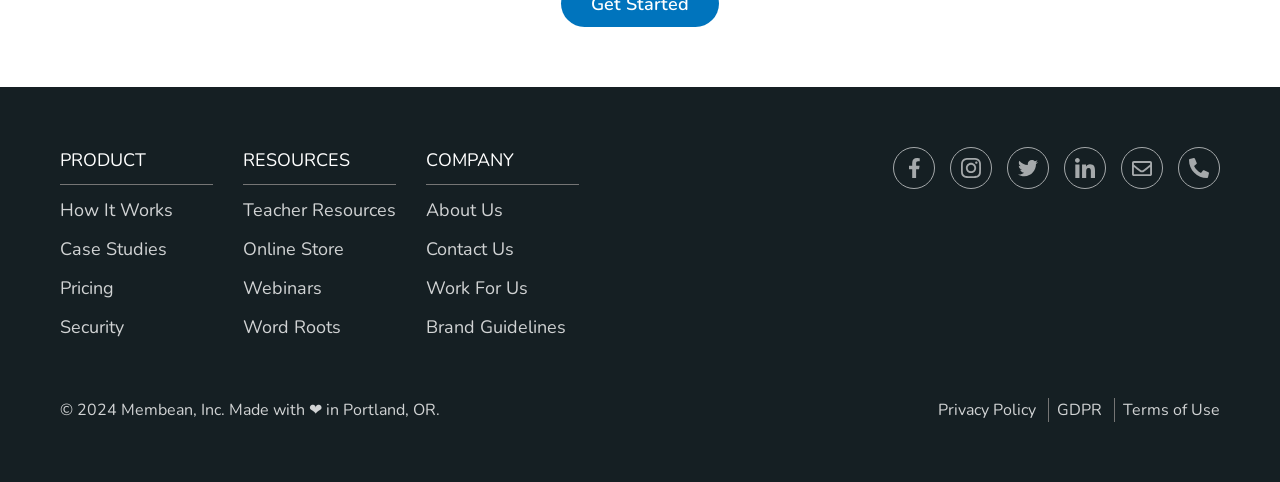How many social media links are present? Examine the screenshot and reply using just one word or a brief phrase.

4